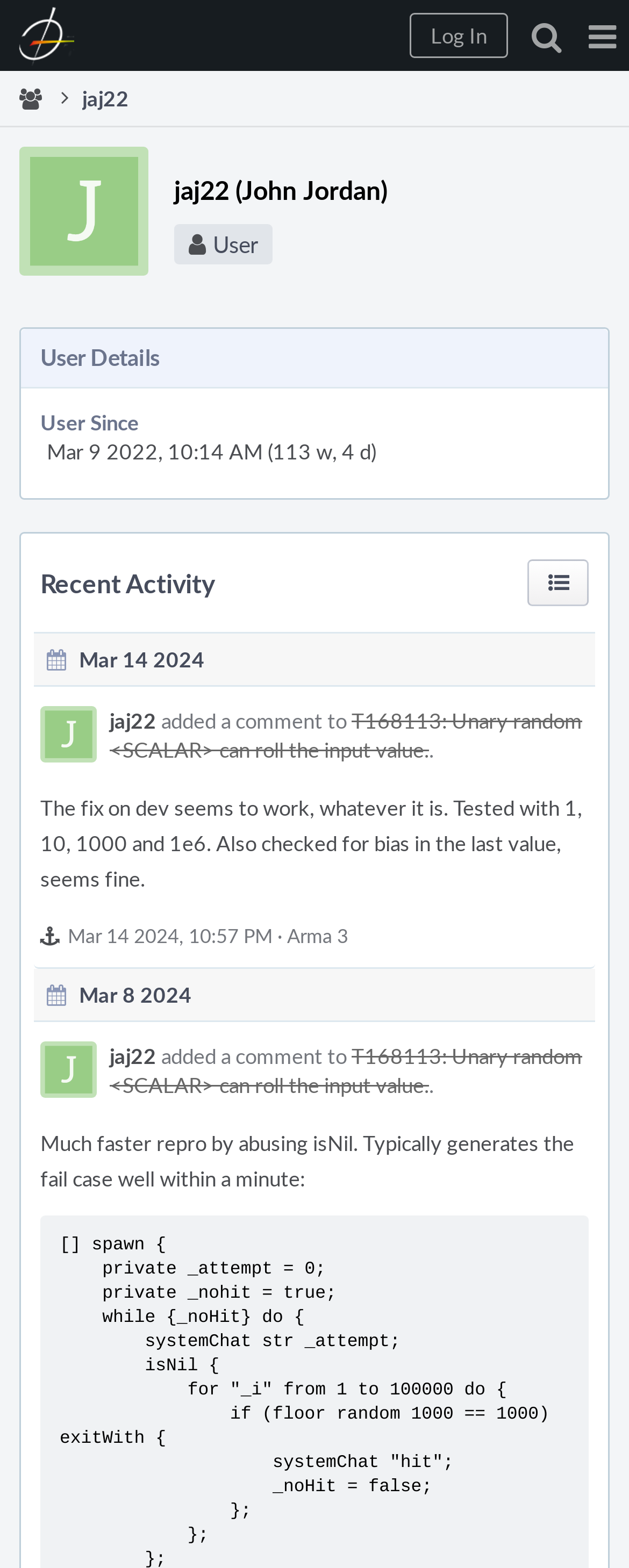Please identify the bounding box coordinates of the area I need to click to accomplish the following instruction: "Go to Home page".

[0.0, 0.0, 0.118, 0.045]